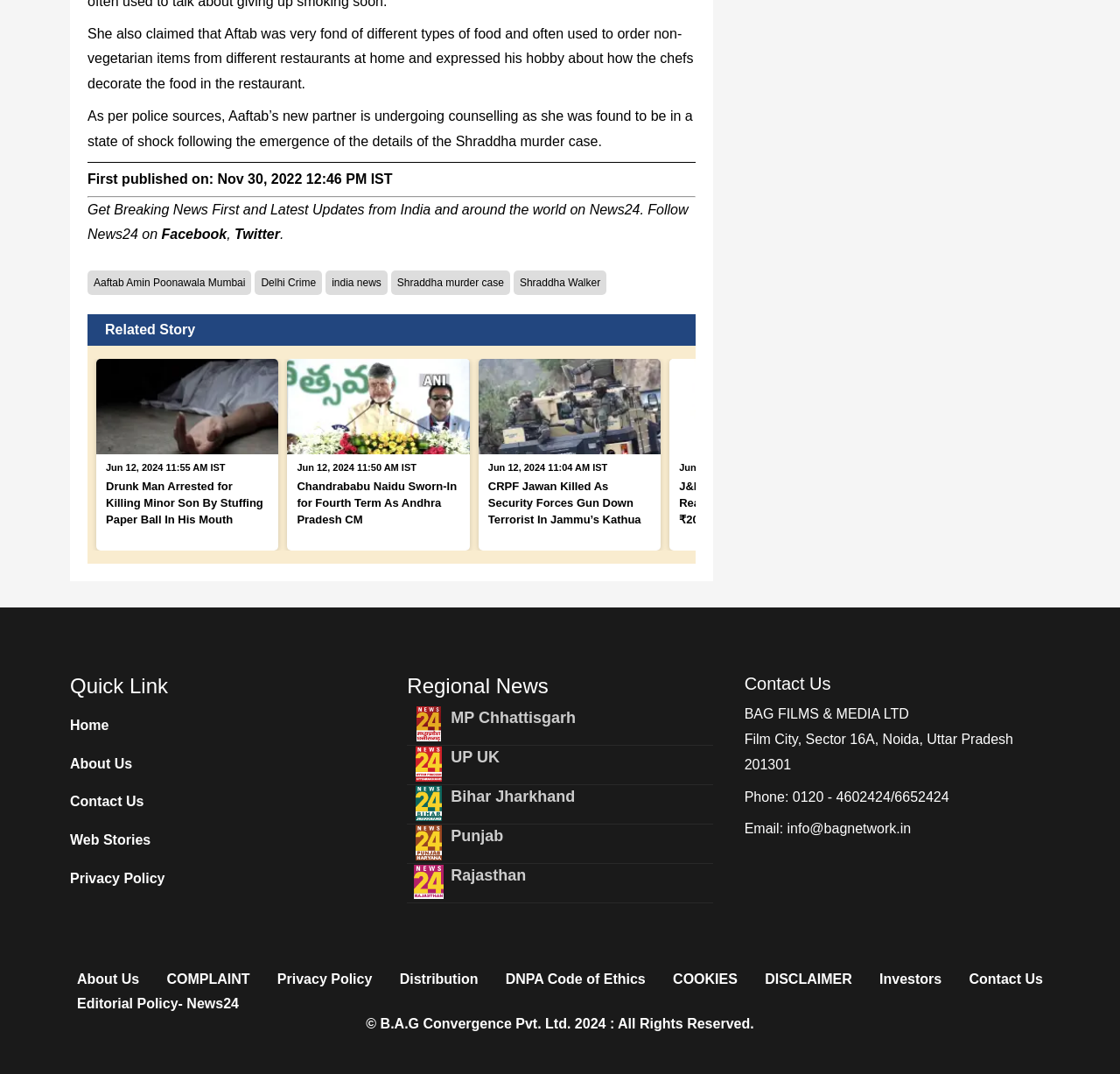What is the name of the company at the bottom of the webpage?
Use the screenshot to answer the question with a single word or phrase.

BAG FILMS & MEDIA LTD